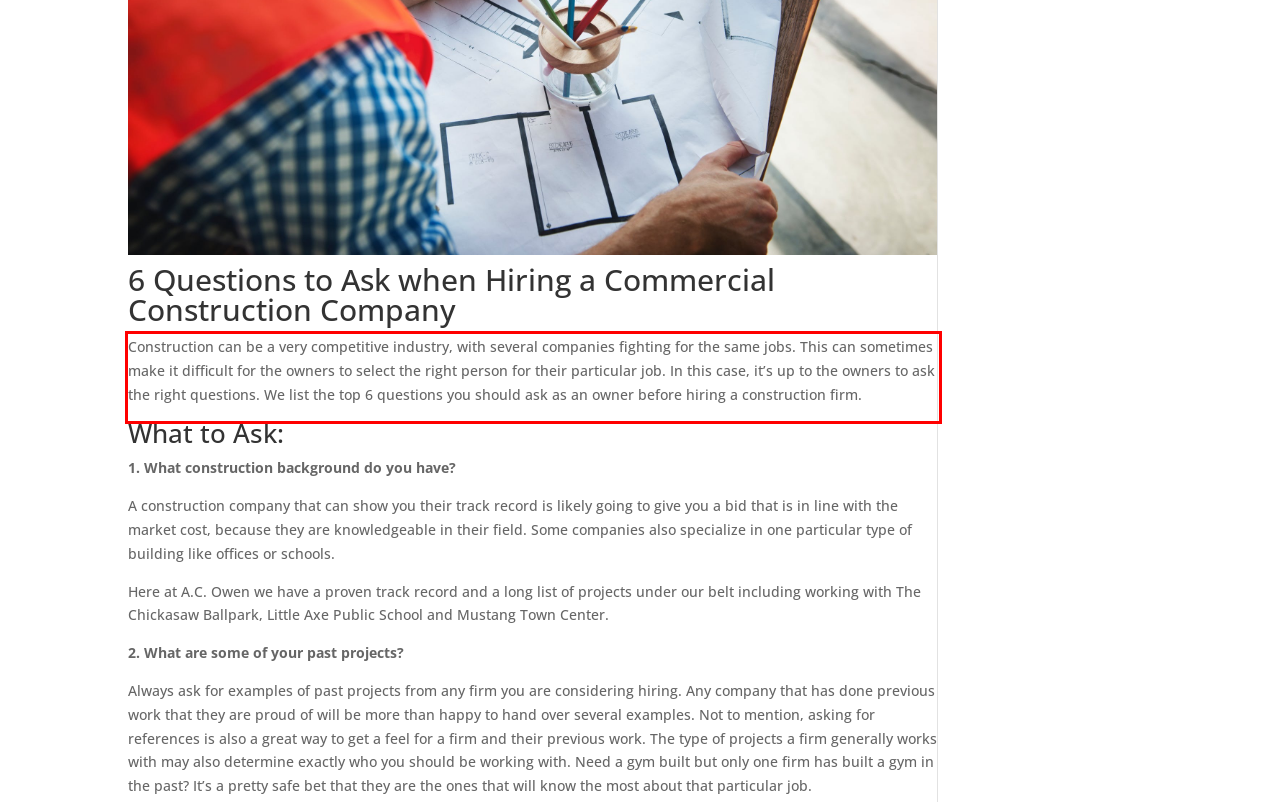Using the provided screenshot of a webpage, recognize the text inside the red rectangle bounding box by performing OCR.

Construction can be a very competitive industry, with several companies fighting for the same jobs. This can sometimes make it difficult for the owners to select the right person for their particular job. In this case, it’s up to the owners to ask the right questions. We list the top 6 questions you should ask as an owner before hiring a construction firm.